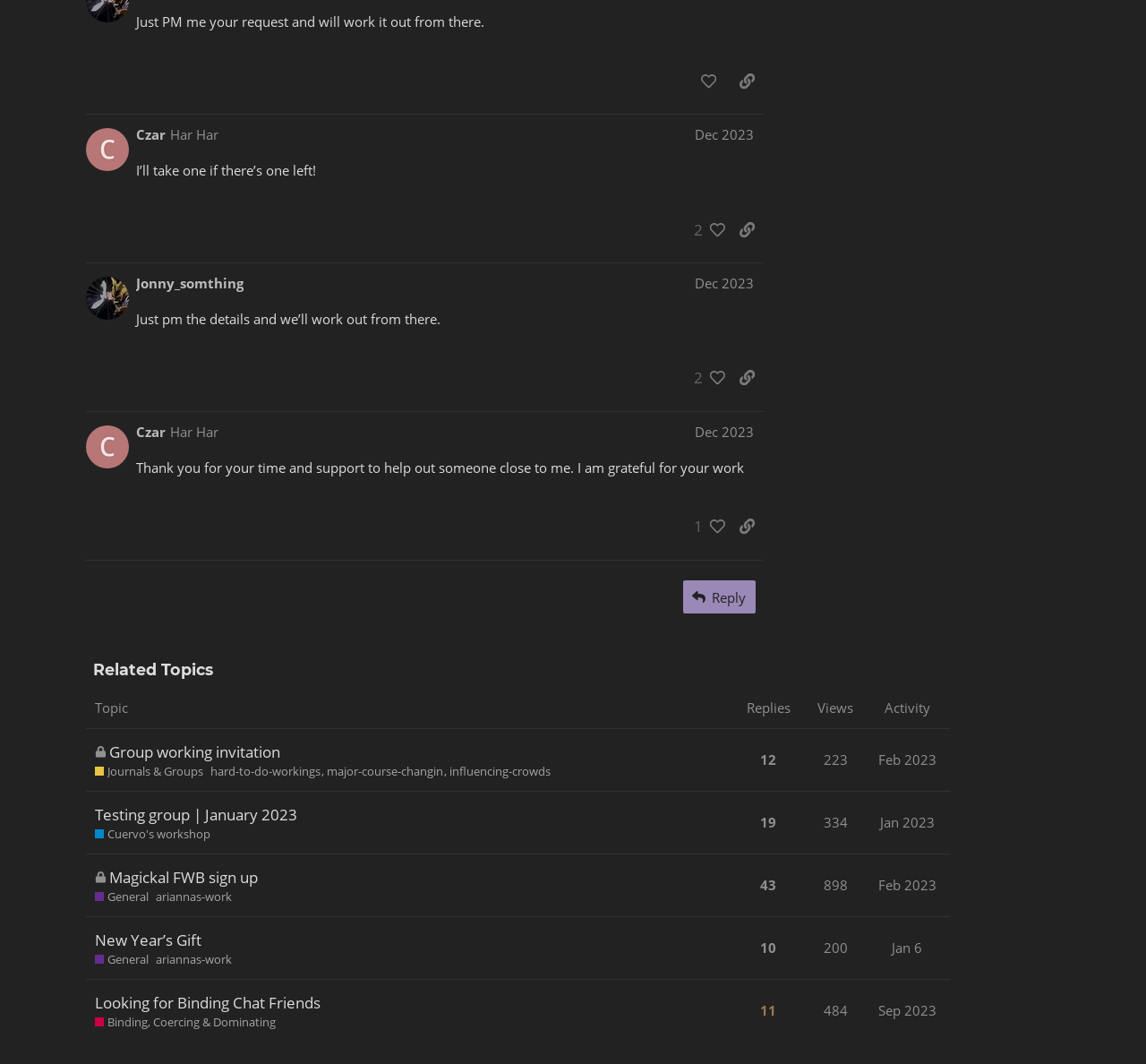Find the bounding box coordinates for the HTML element described as: "alt="Fintech News America"". The coordinates should consist of four float values between 0 and 1, i.e., [left, top, right, bottom].

None